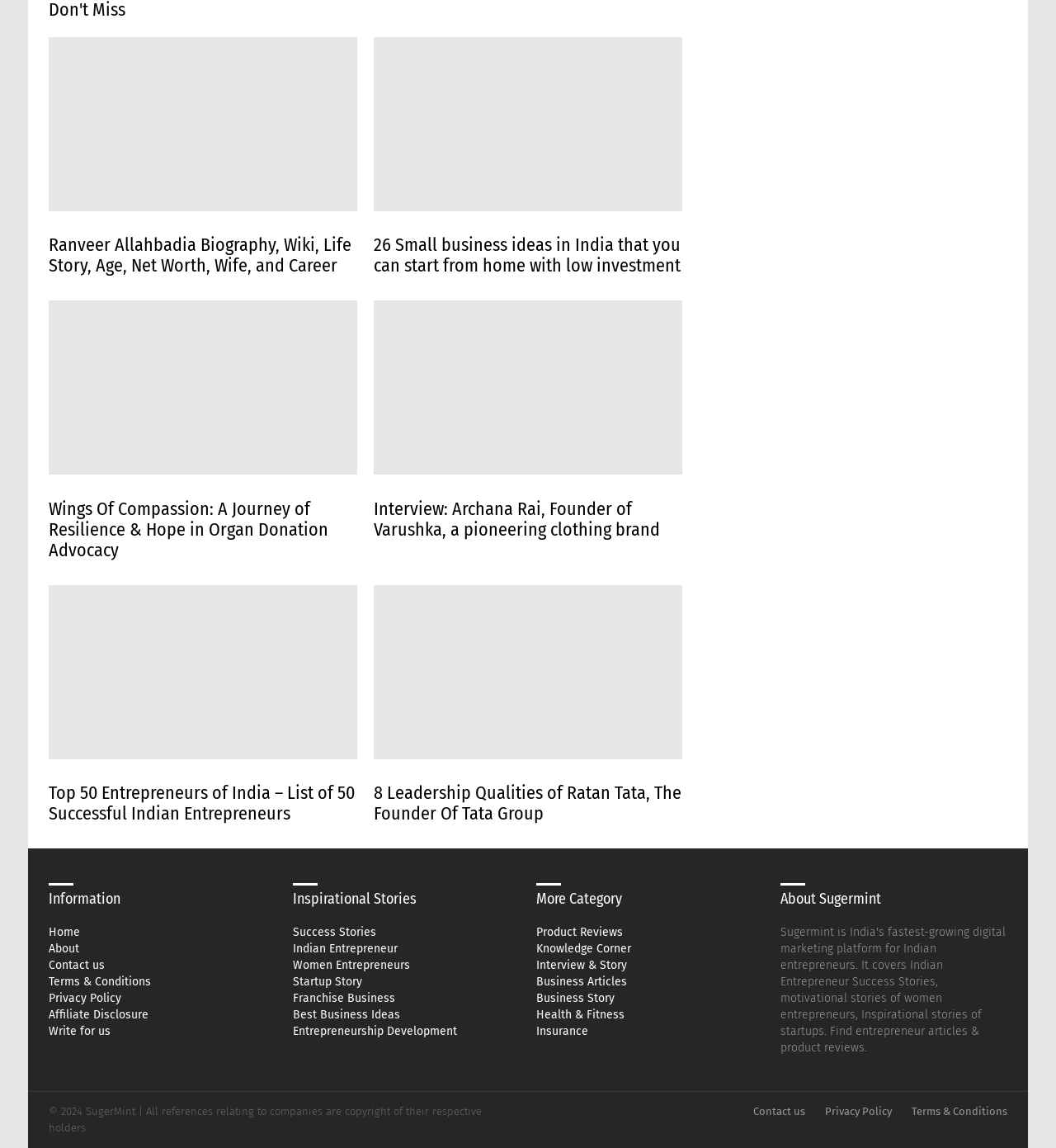How many categories are listed at the bottom of the webpage?
Look at the image and respond with a one-word or short-phrase answer.

3